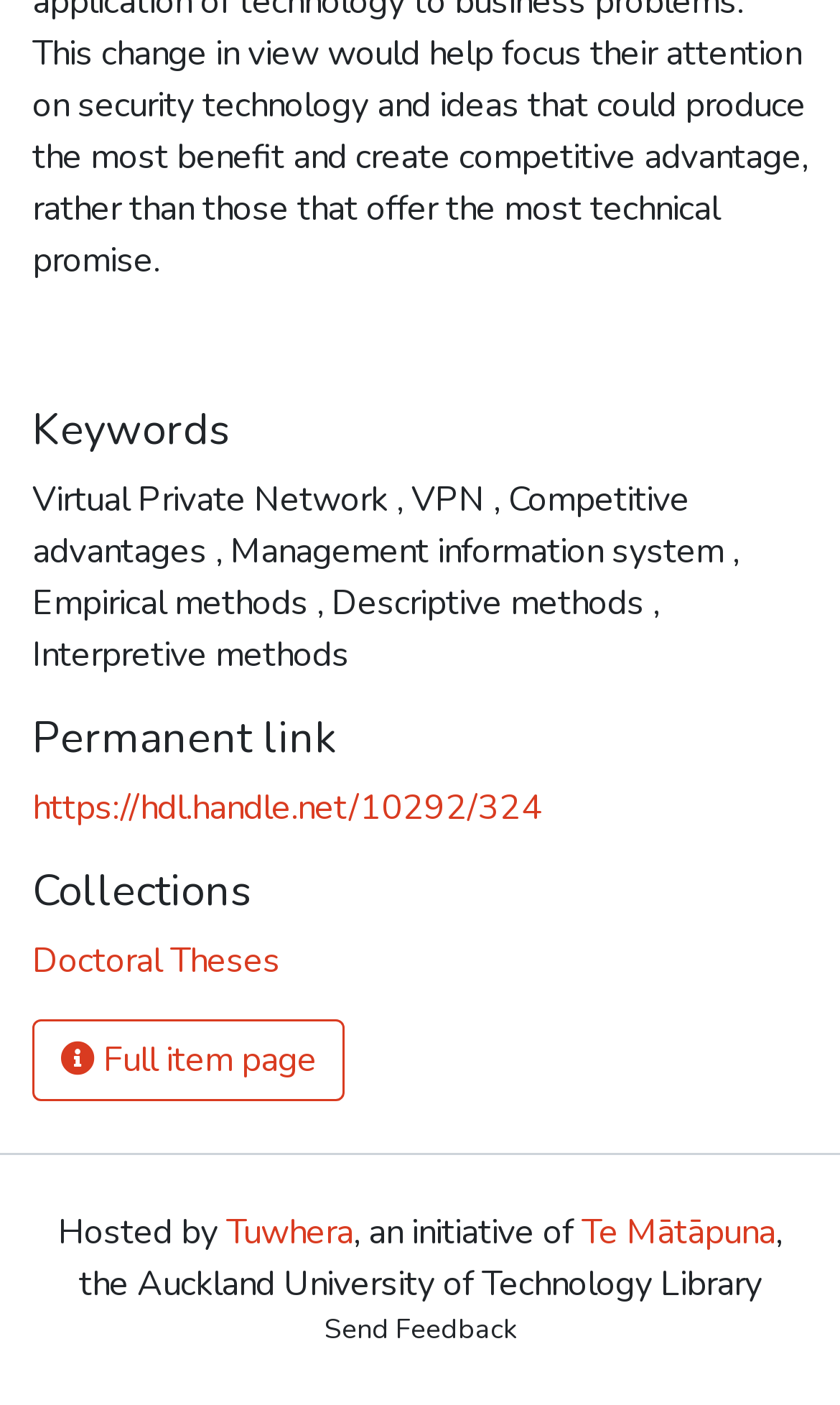What is the name of the library?
Using the image, elaborate on the answer with as much detail as possible.

I found this answer by looking at the footer section of the webpage, which mentions 'the Auckland University of Technology Library' as part of the initiative 'Te Mātāpuna'.